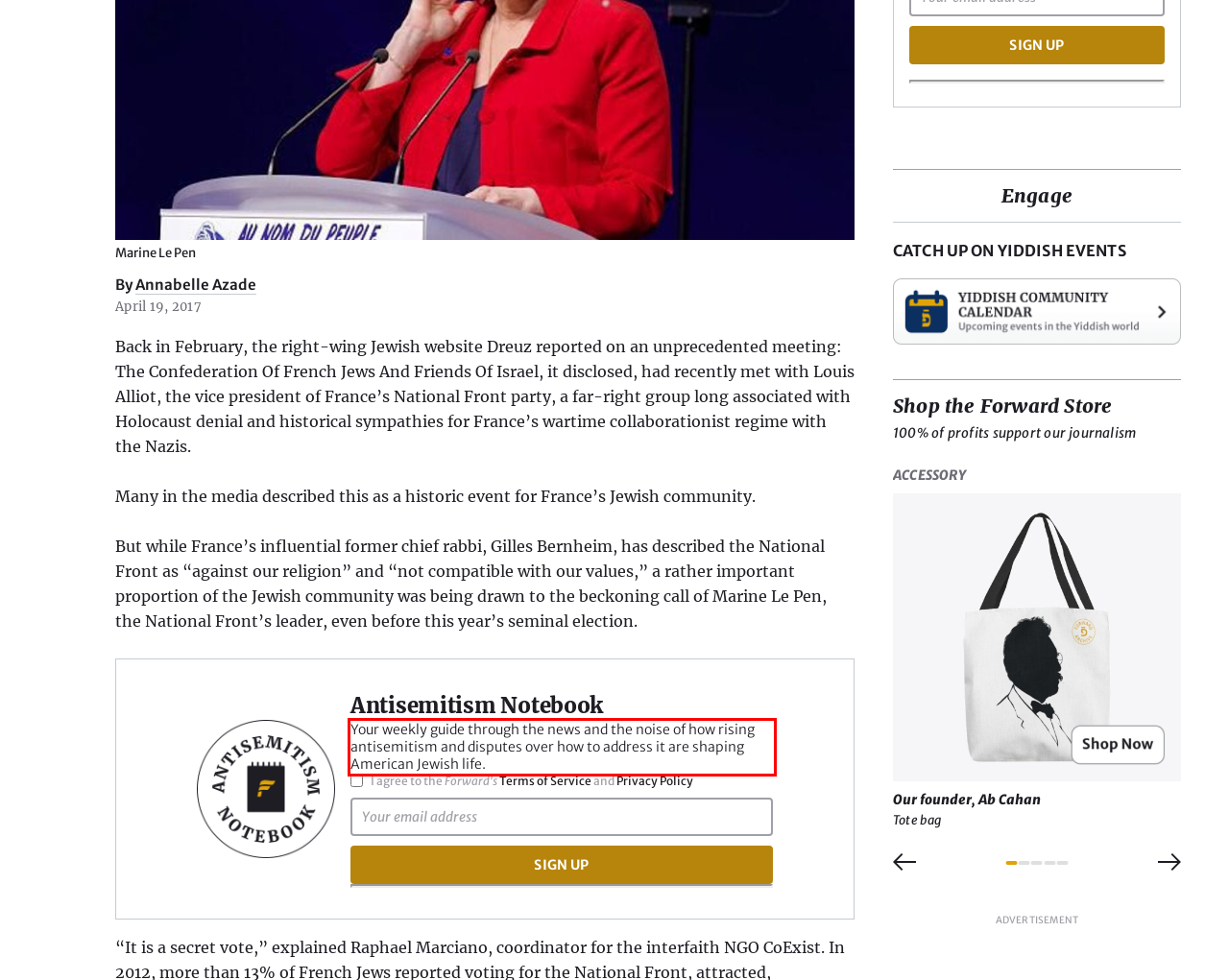Please identify and extract the text from the UI element that is surrounded by a red bounding box in the provided webpage screenshot.

Your weekly guide through the news and the noise of how rising antisemitism and disputes over how to address it are shaping American Jewish life.